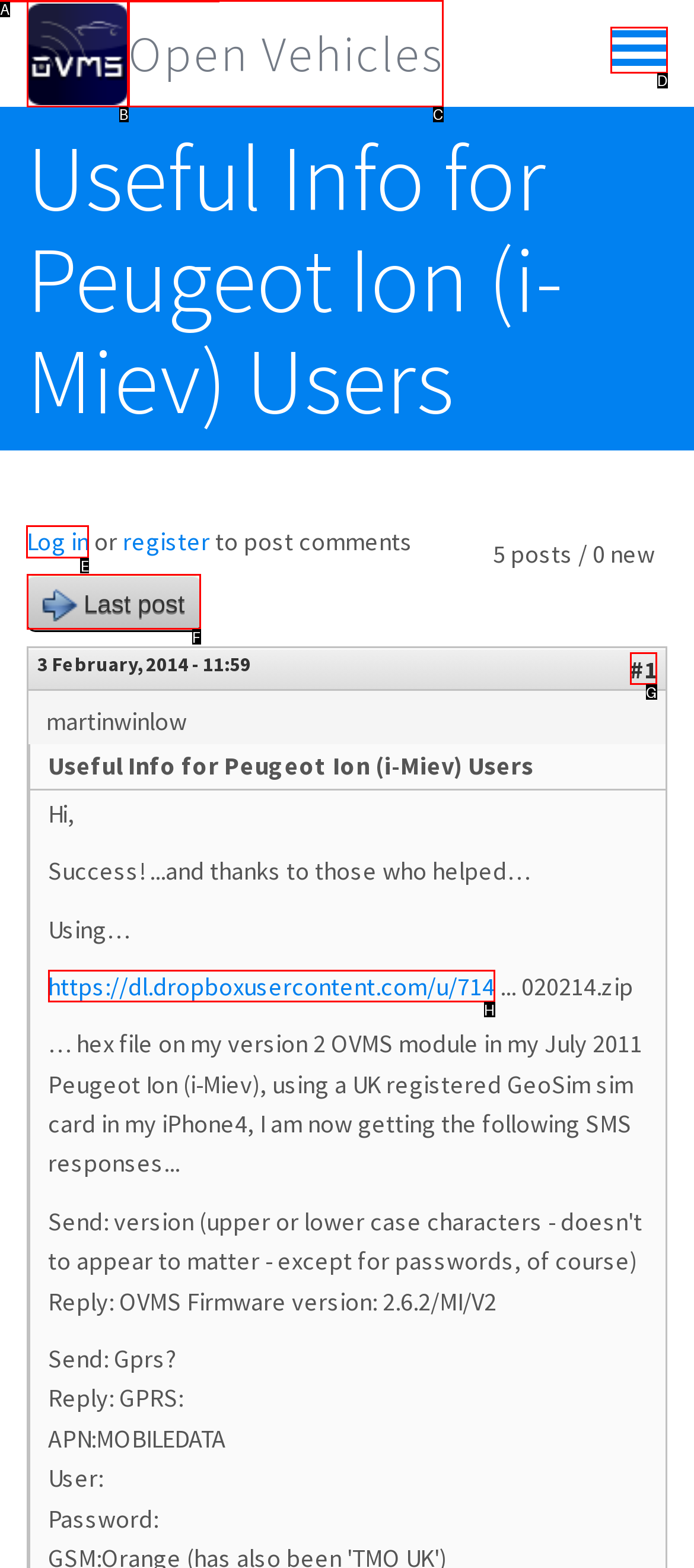Select the appropriate letter to fulfill the given instruction: Click on the 'Log in' link
Provide the letter of the correct option directly.

E